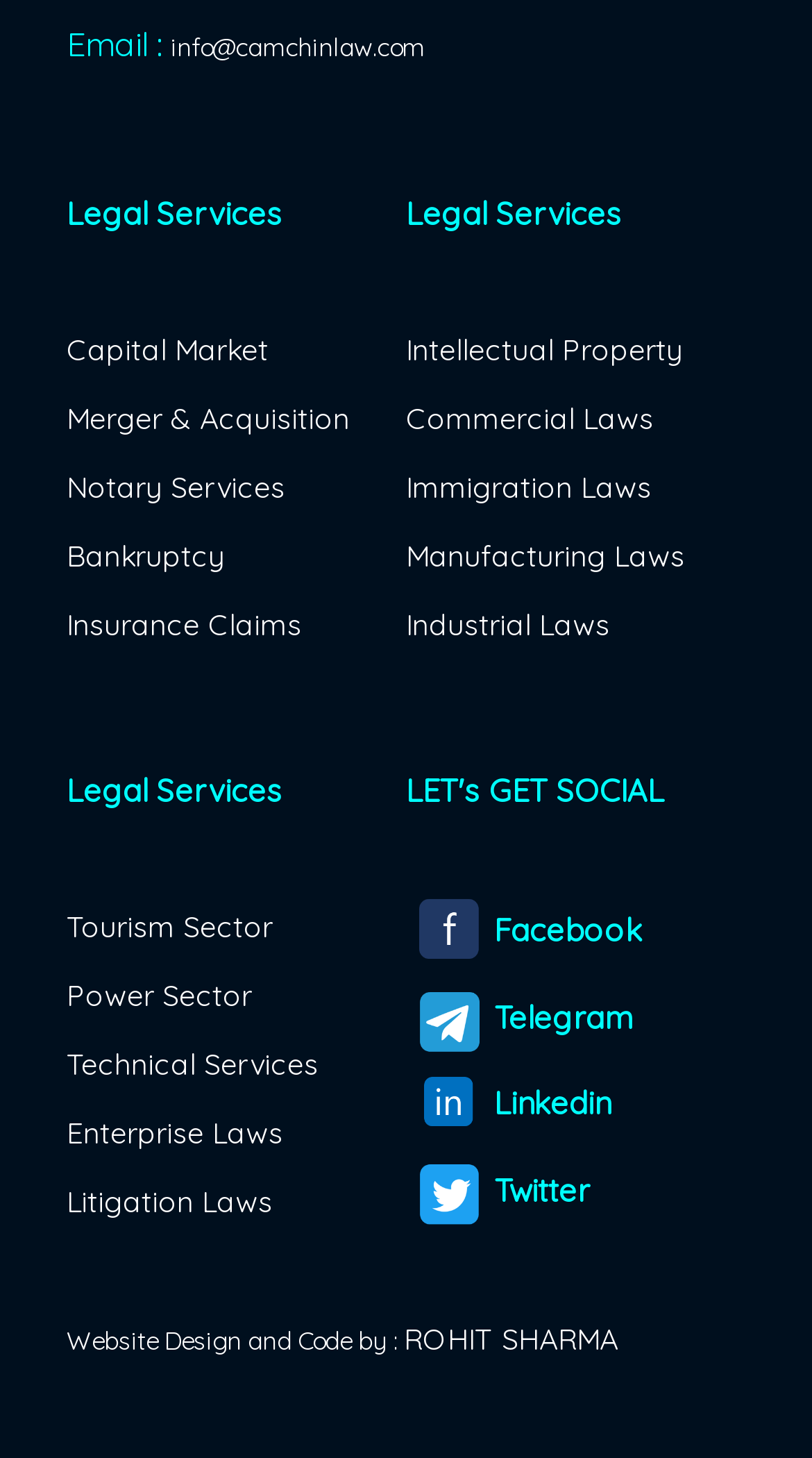Identify the bounding box coordinates for the element that needs to be clicked to fulfill this instruction: "Visit AVIOR ASIA Facebook". Provide the coordinates in the format of four float numbers between 0 and 1: [left, top, right, bottom].

[0.5, 0.612, 0.918, 0.671]